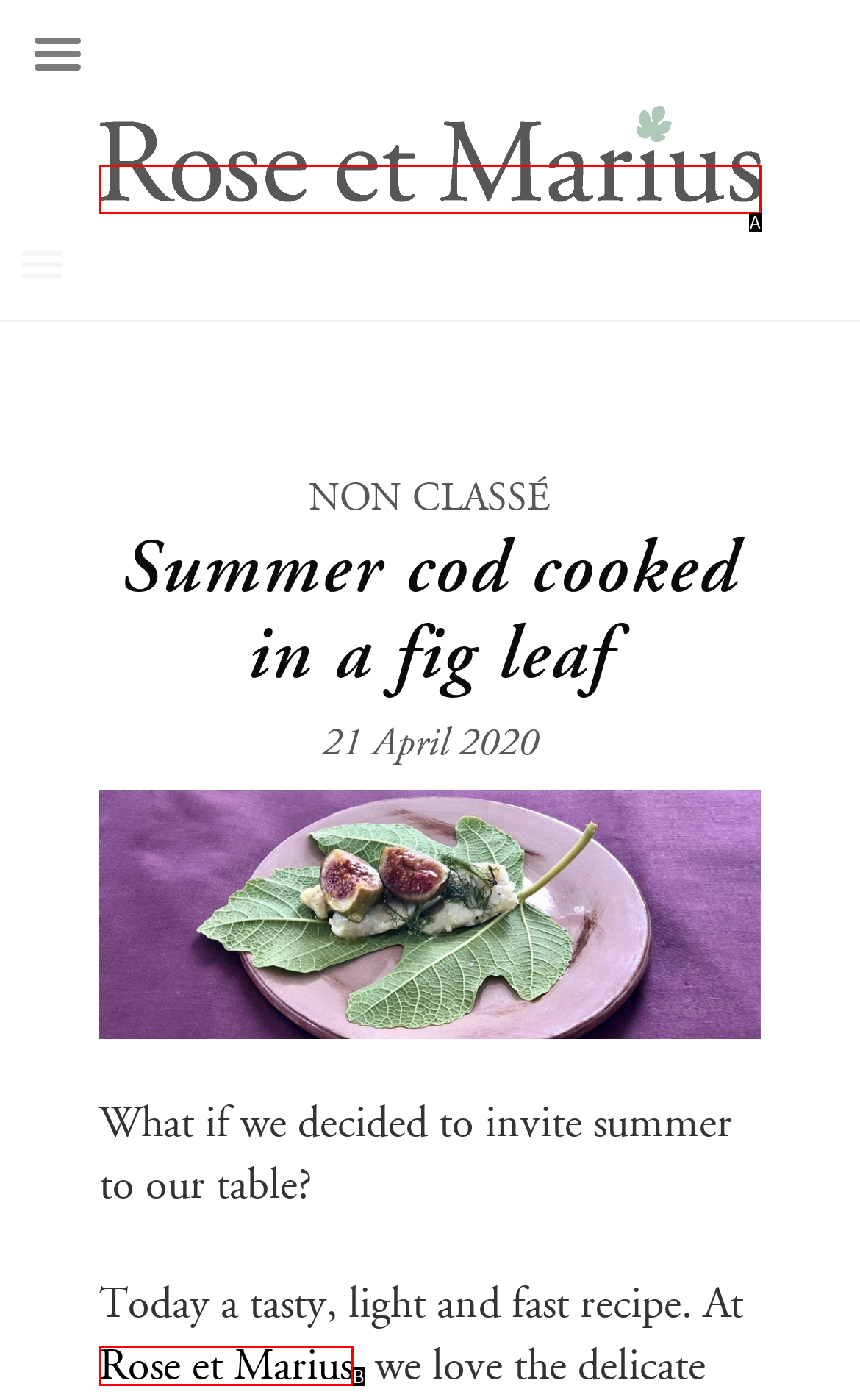From the choices given, find the HTML element that matches this description: Rose et Marius. Answer with the letter of the selected option directly.

B